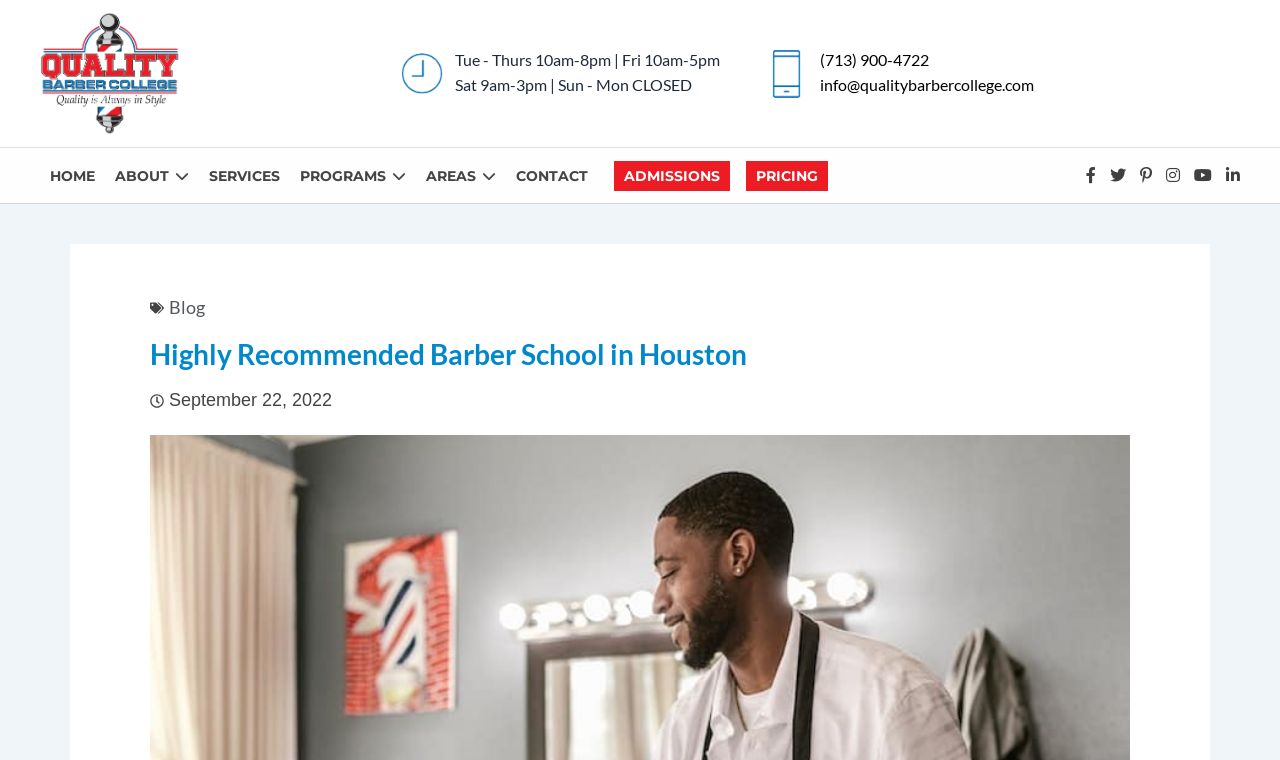From the screenshot, find the bounding box of the UI element matching this description: "(713) 900-4722". Supply the bounding box coordinates in the form [left, top, right, bottom], each a float between 0 and 1.

[0.64, 0.065, 0.725, 0.09]